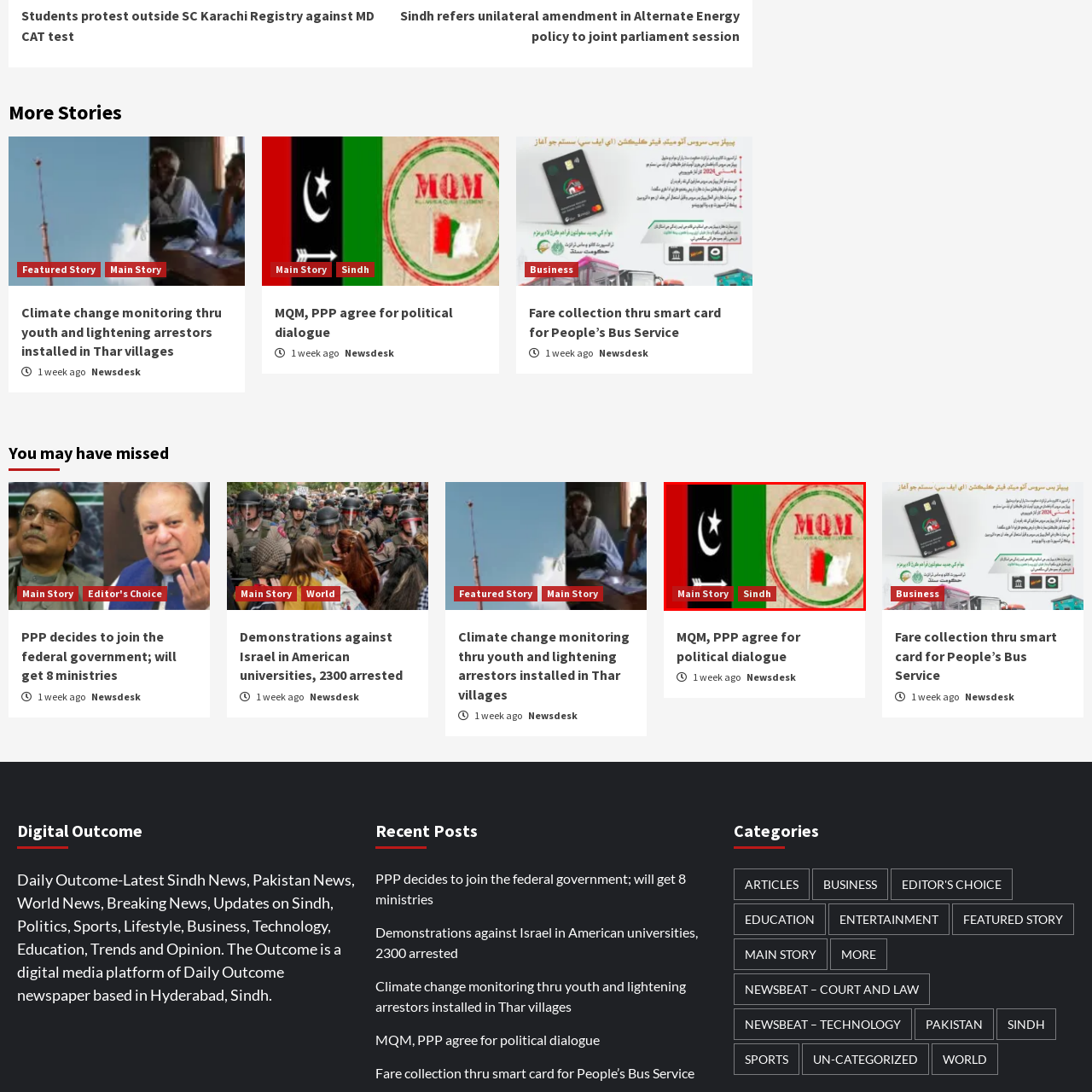What are the two links below the image for?
Check the image inside the red boundary and answer the question using a single word or brief phrase.

Further reading